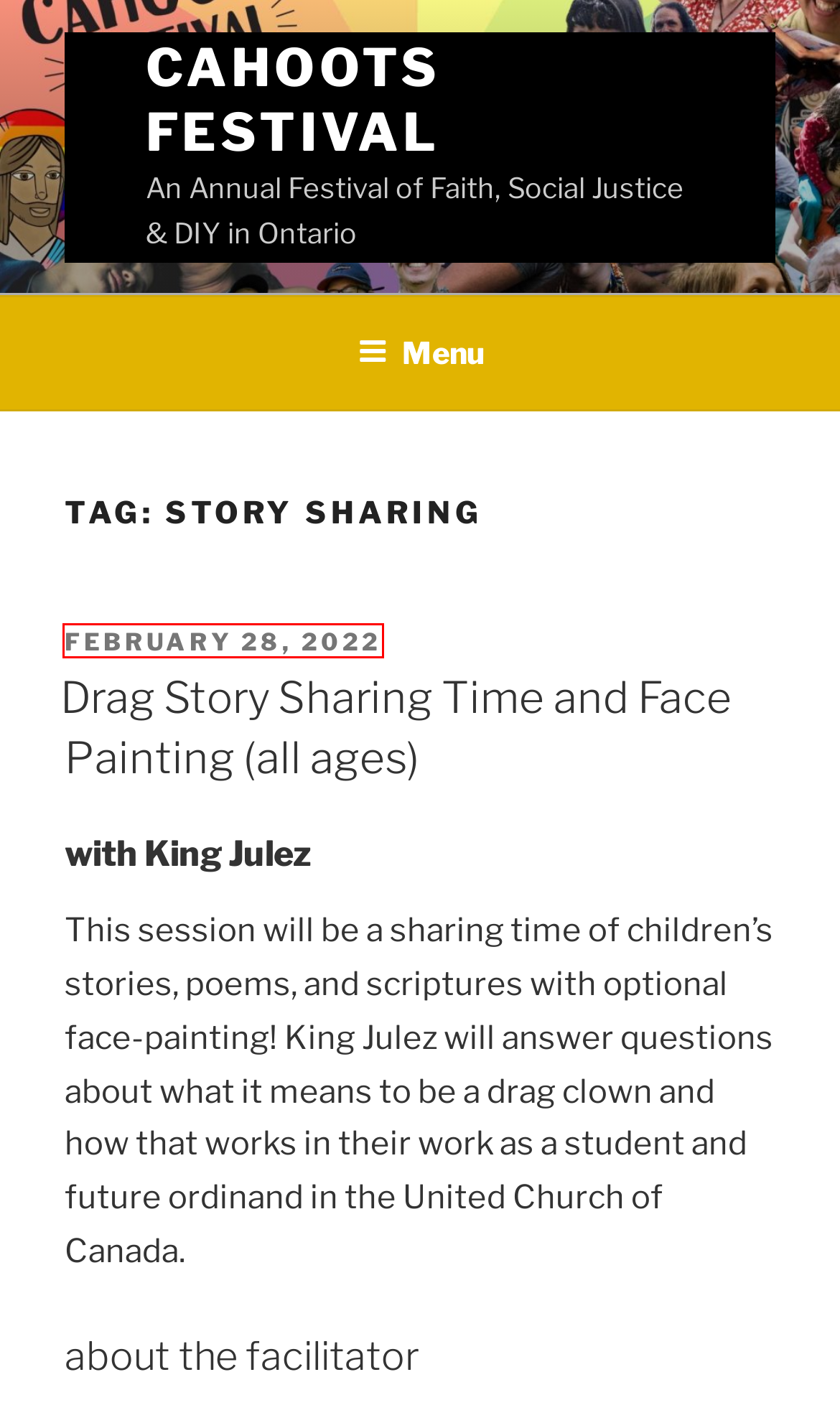Analyze the webpage screenshot with a red bounding box highlighting a UI element. Select the description that best matches the new webpage after clicking the highlighted element. Here are the options:
A. March 2020 – Cahoots Festival
B. June 2019 – Cahoots Festival
C. Cahoots Festival – An Annual Festival of Faith, Social Justice & DIY in Ontario
D. Cahoots 2022 – Cahoots Festival
E. May 2022 – Cahoots Festival
F. May 2021 – Cahoots Festival
G. November 2021 – Cahoots Festival
H. Drag Story Sharing Time and Face Painting (all ages) – Cahoots Festival

H